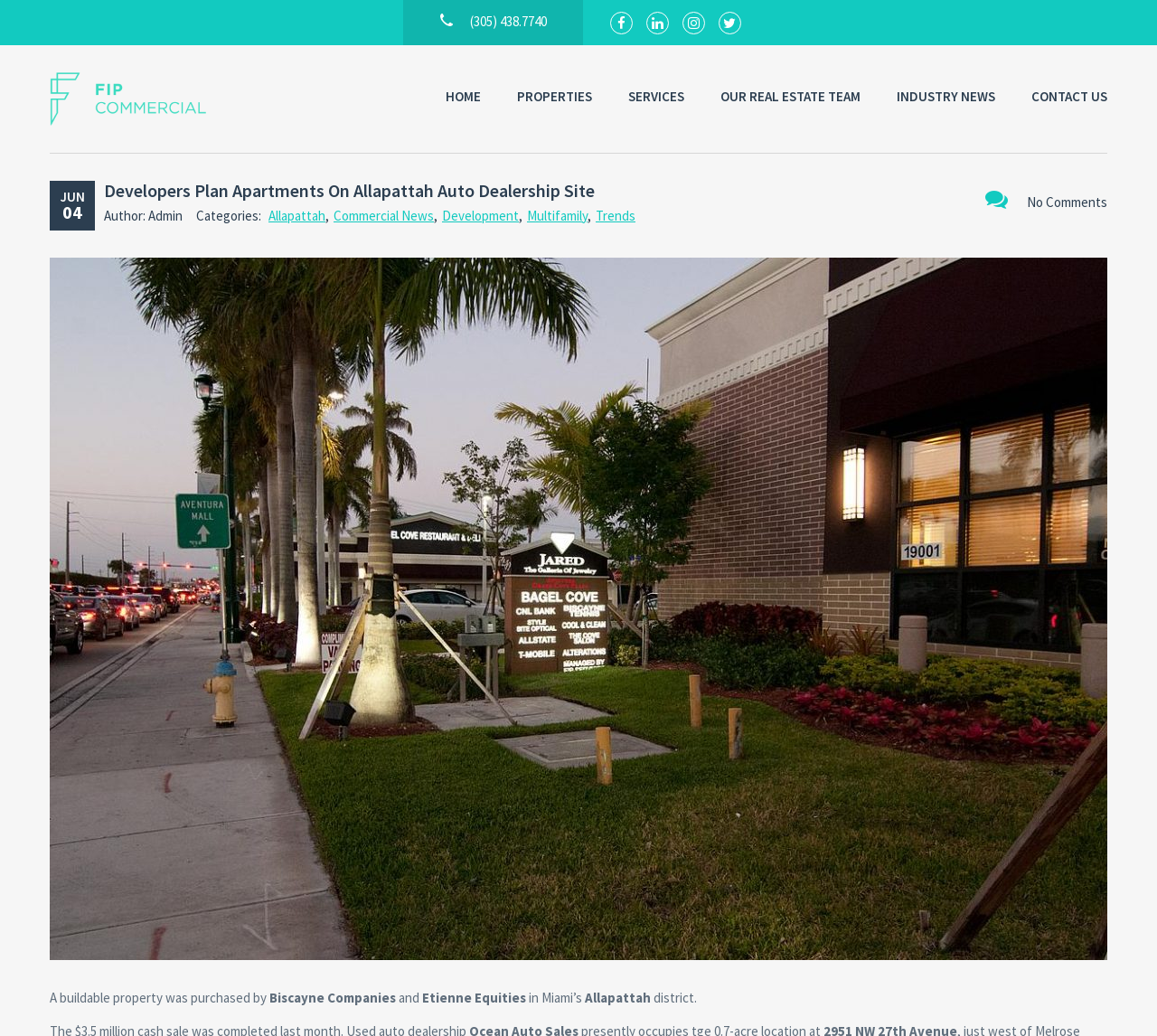What is the phone number?
Based on the screenshot, provide your answer in one word or phrase.

(305) 438.7740